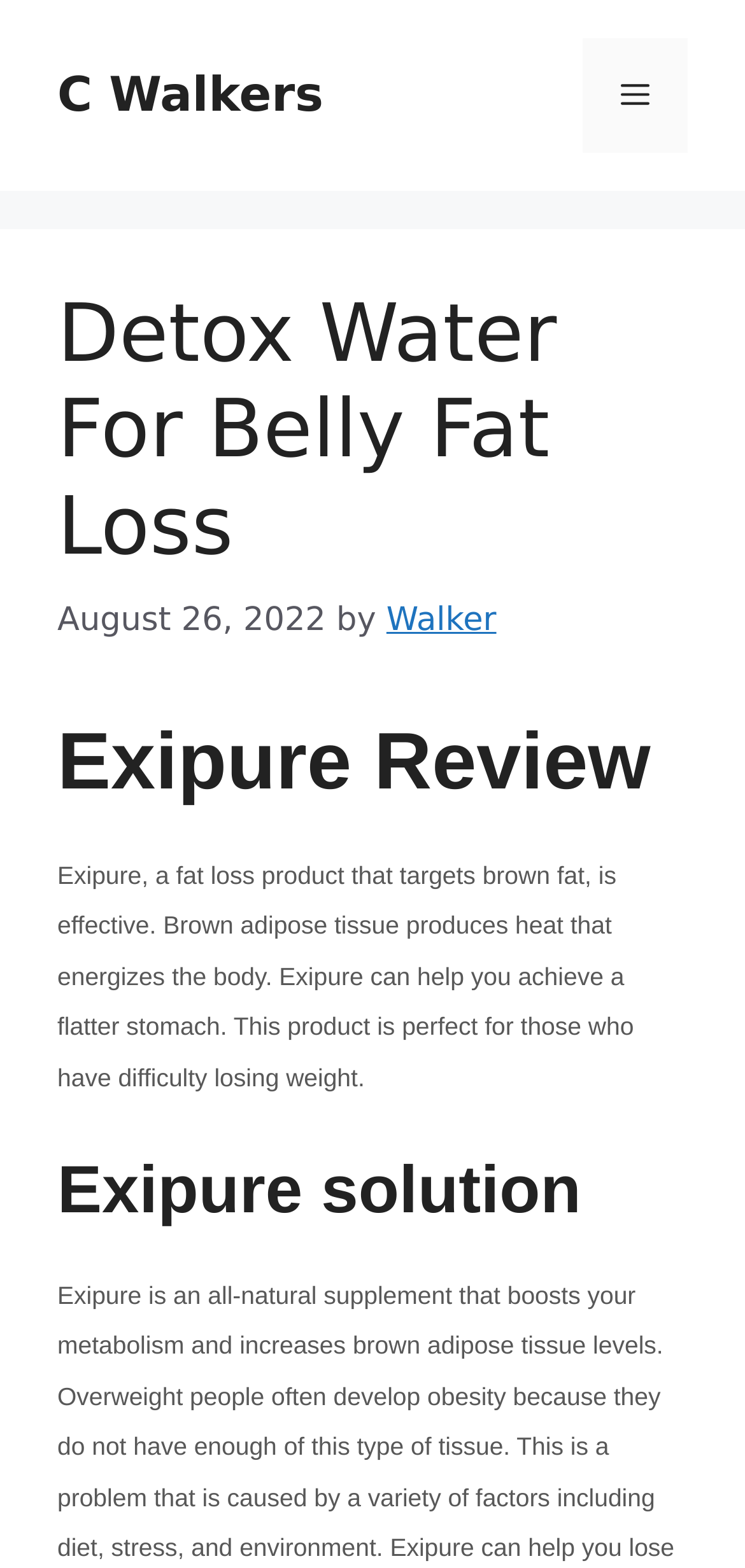What is the date of the article?
Refer to the image and answer the question using a single word or phrase.

August 26, 2022